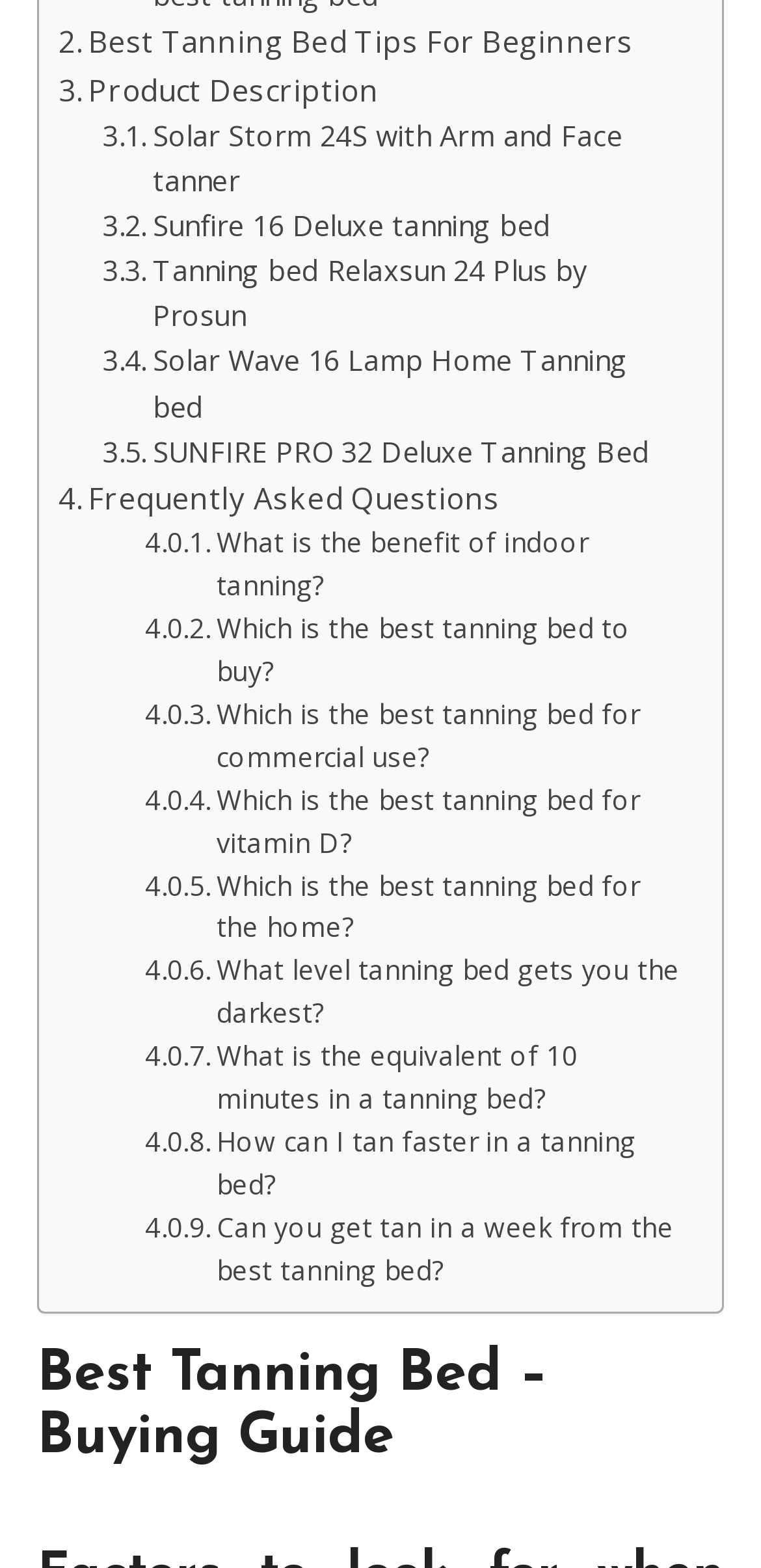Find the bounding box coordinates for the area that should be clicked to accomplish the instruction: "Learn about the benefits of indoor tanning".

[0.191, 0.332, 0.898, 0.387]